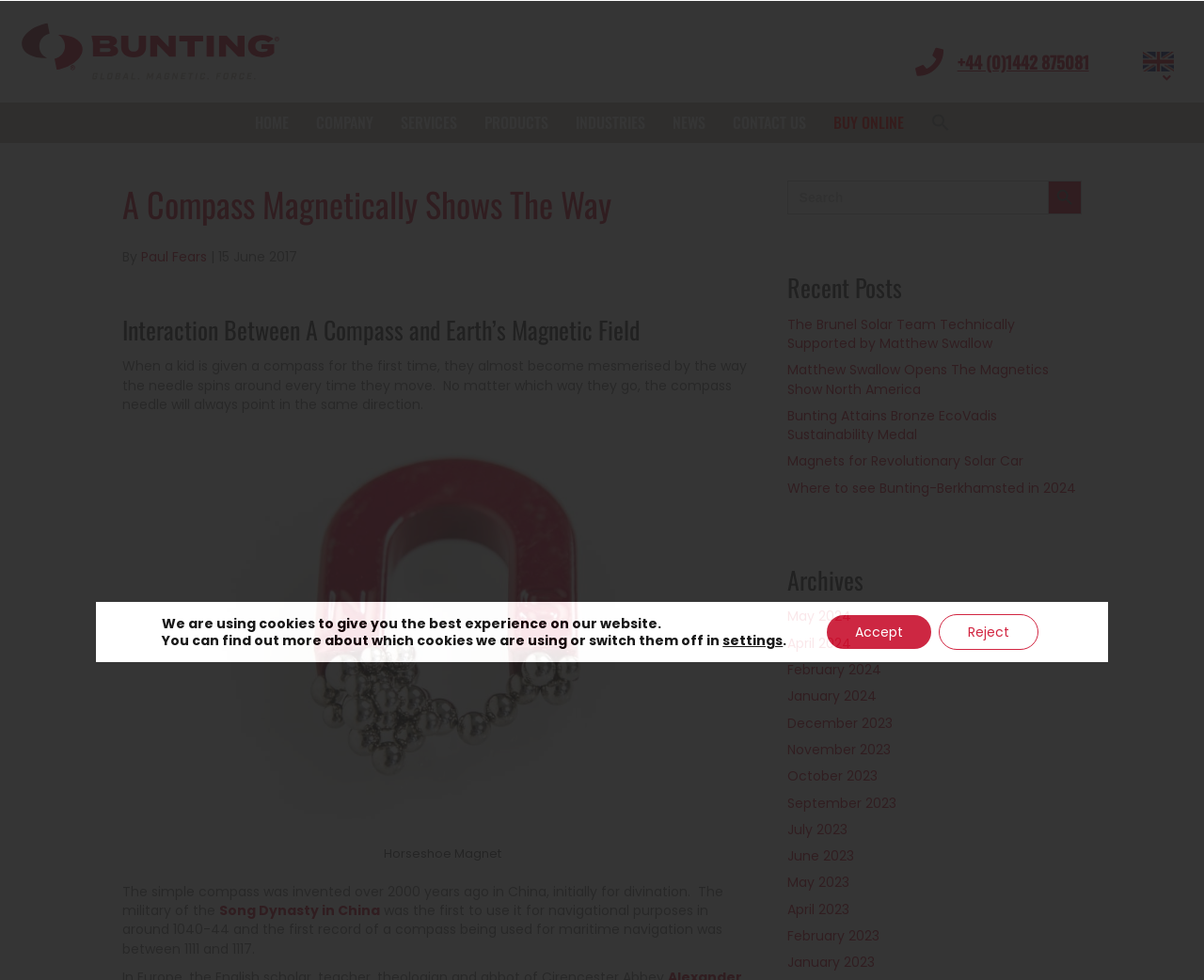With reference to the screenshot, provide a detailed response to the question below:
What is the company name?

The company name can be found in the top-left corner of the webpage, where it says 'A Compass Magnetically Shows The Way - Bunting - Berkhamsted'.